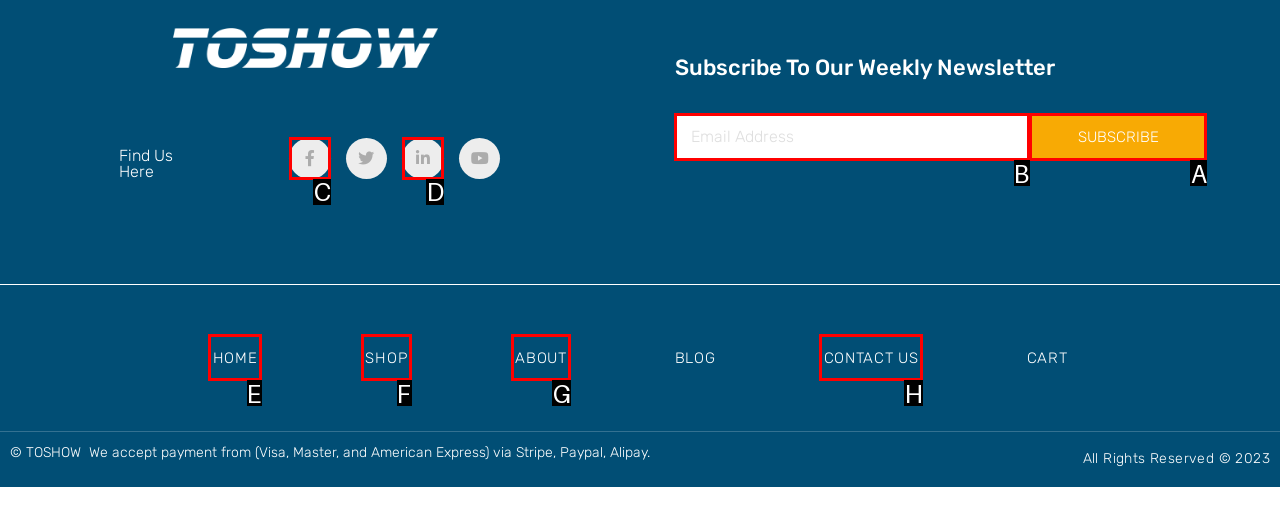Identify the correct HTML element to click for the task: Enter email address. Provide the letter of your choice.

B